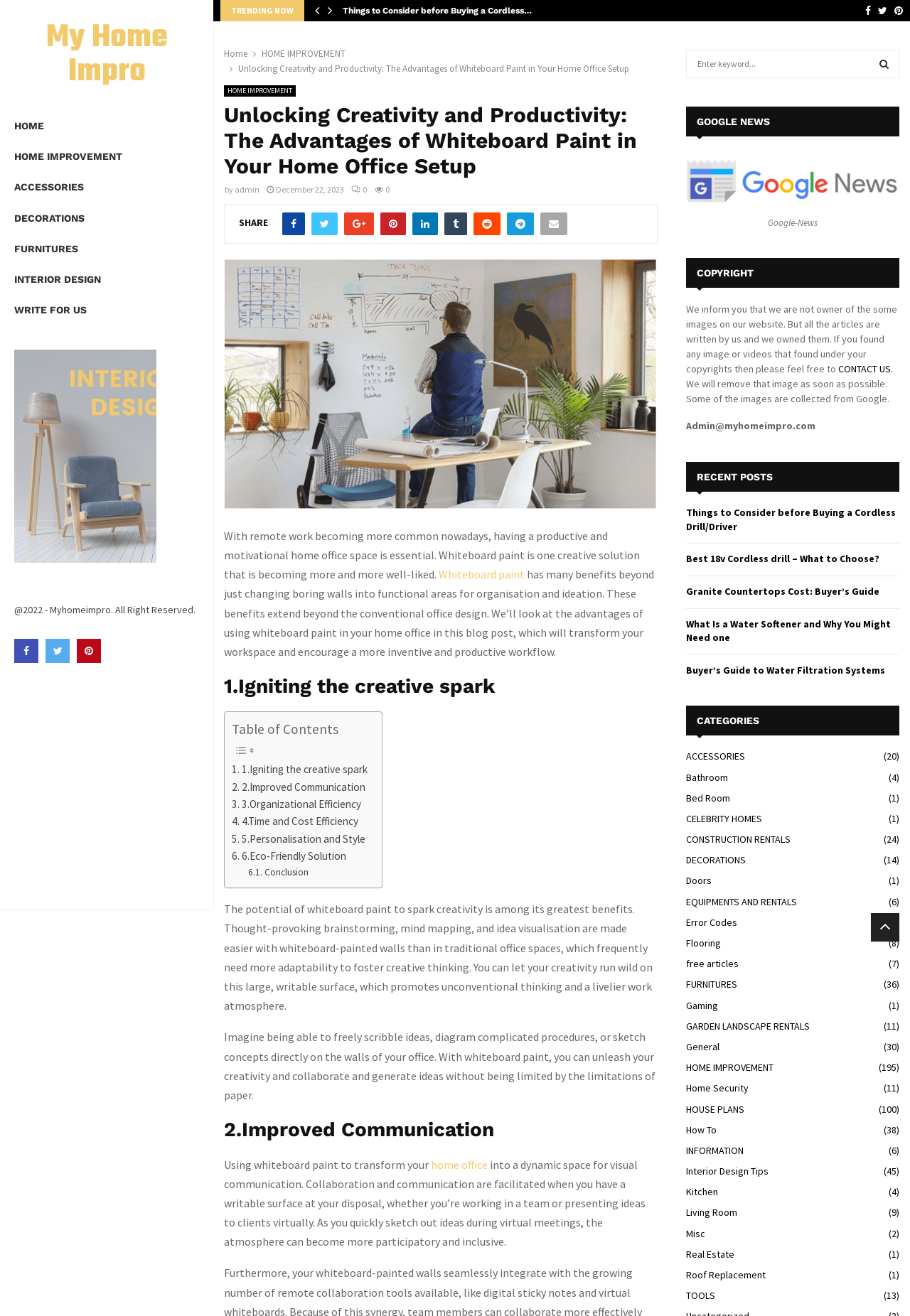What is the benefit of using whiteboard paint mentioned in the blog post?
Using the visual information from the image, give a one-word or short-phrase answer.

Igniting the creative spark